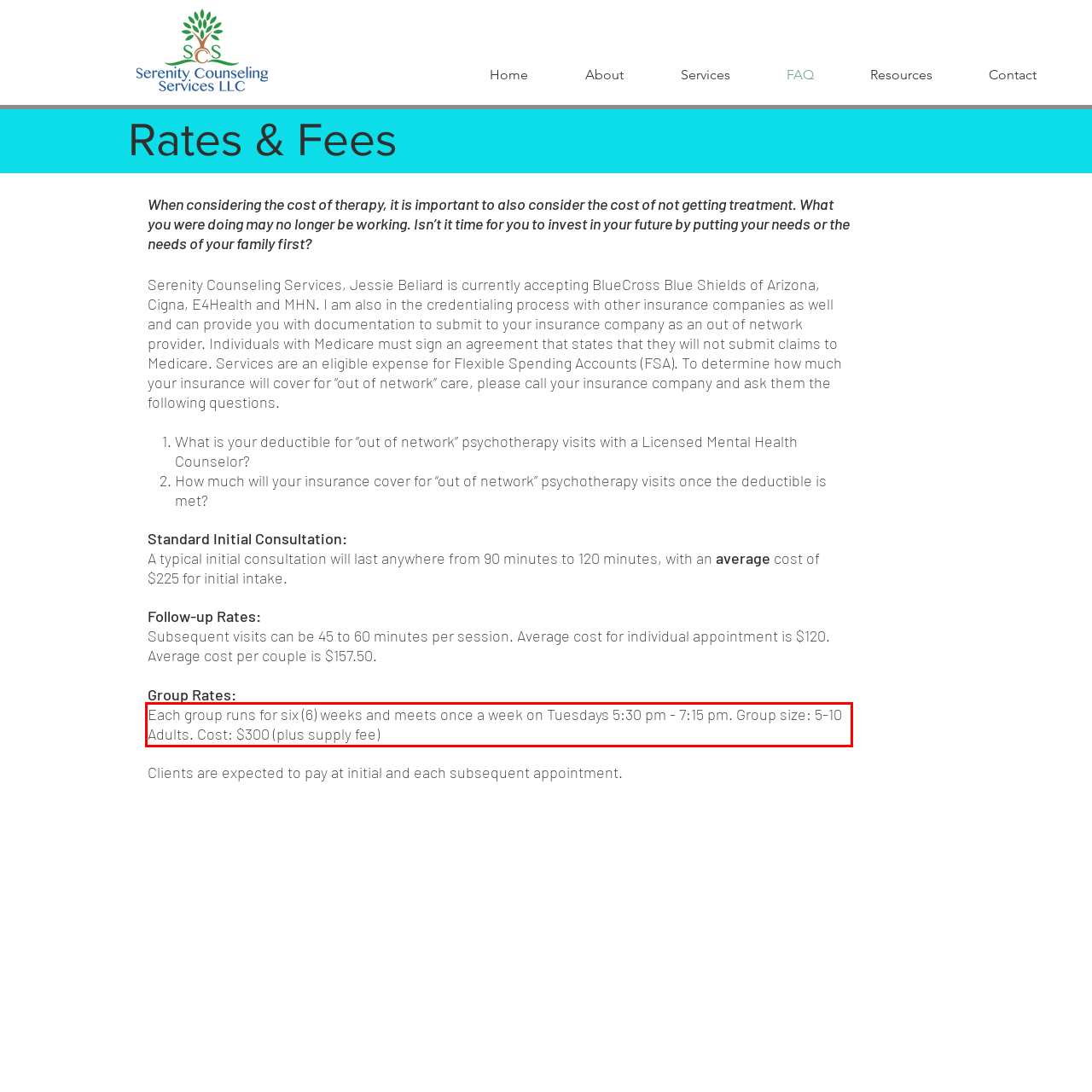Locate the red bounding box in the provided webpage screenshot and use OCR to determine the text content inside it.

Each group runs for six (6) weeks and meets once a week on Tuesdays 5:30 pm - 7:15 pm. Group size: 5-10 Adults. Cost: $300 (plus supply fee)